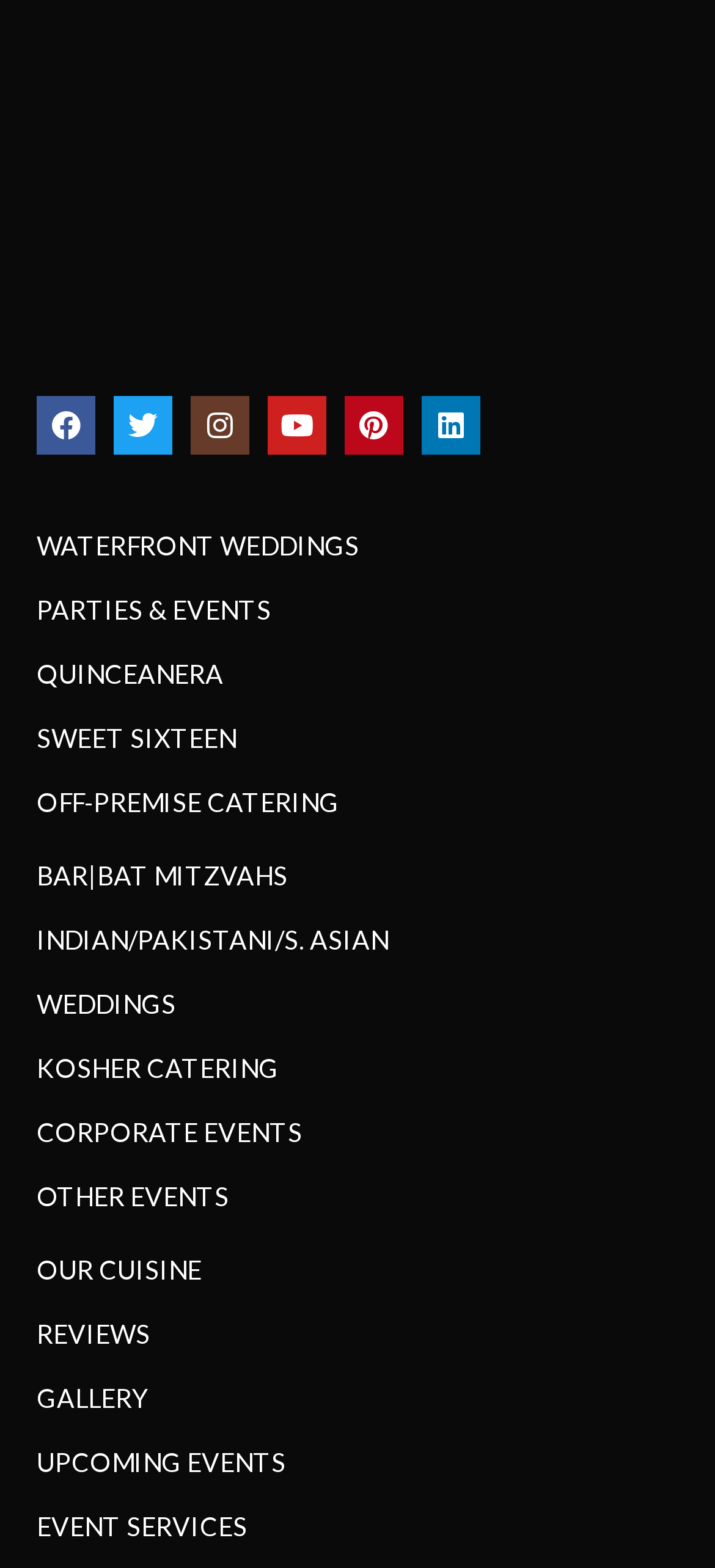What social media platforms are available?
From the screenshot, provide a brief answer in one word or phrase.

Facebook, Twitter, Instagram, Youtube, Pinterest, Linkedin